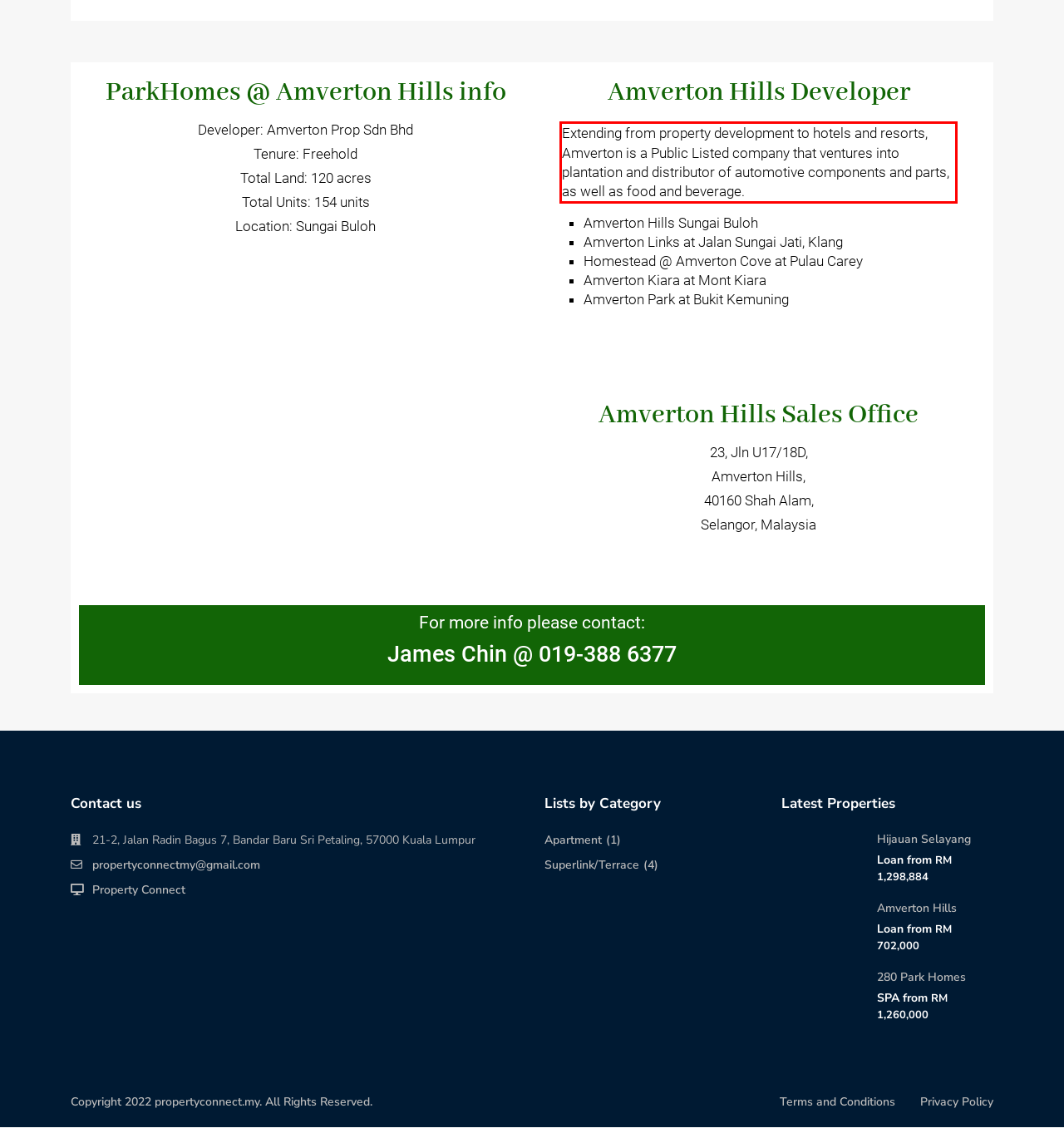Please extract the text content within the red bounding box on the webpage screenshot using OCR.

Extending from property development to hotels and resorts, Amverton is a Public Listed company that ventures into plantation and distributor of automotive components and parts, as well as food and beverage.